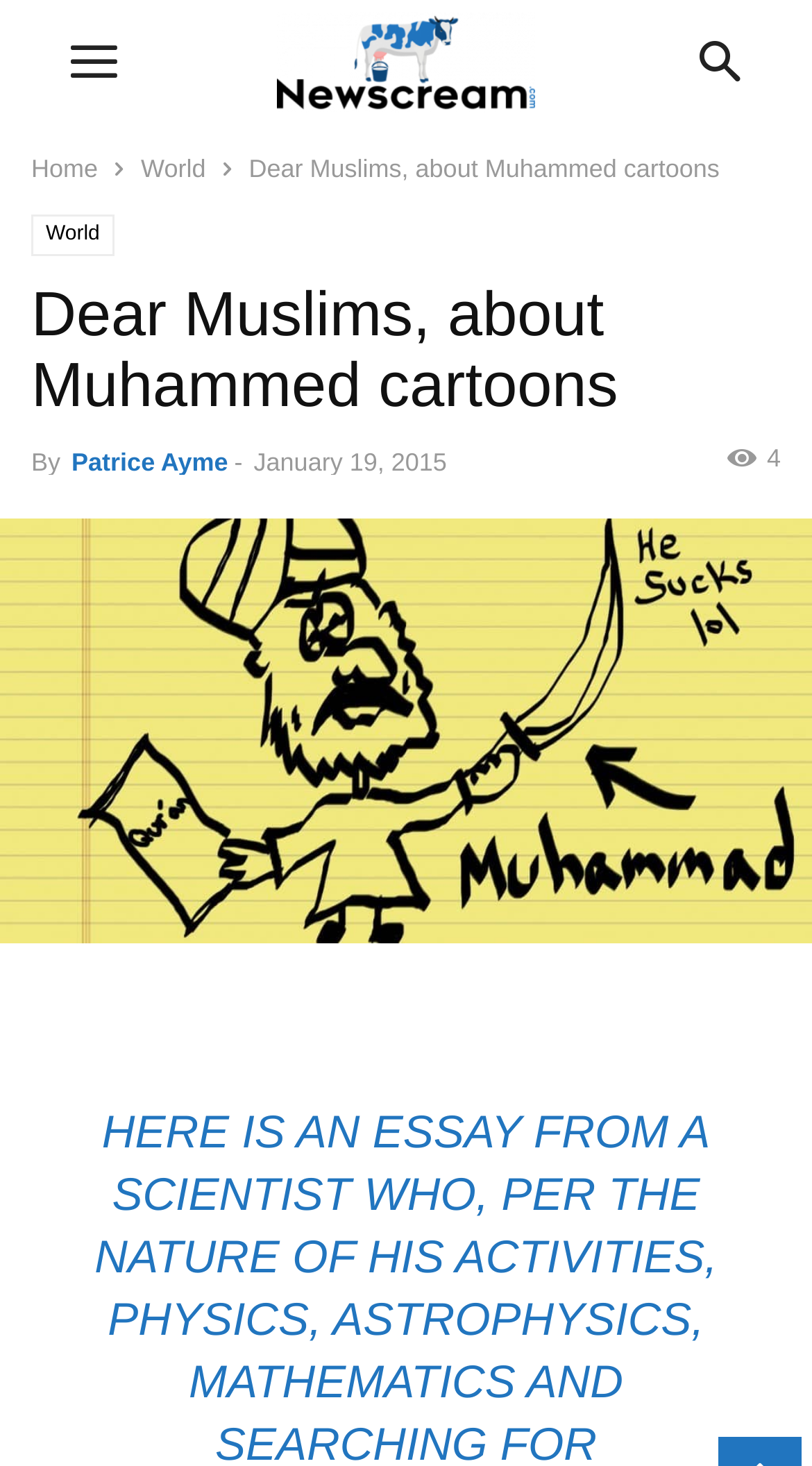How many comments does the article have?
We need a detailed and exhaustive answer to the question. Please elaborate.

The number of comments can be determined by looking at the text '4' located at the bottom of the article, which suggests that the article has 4 comments.